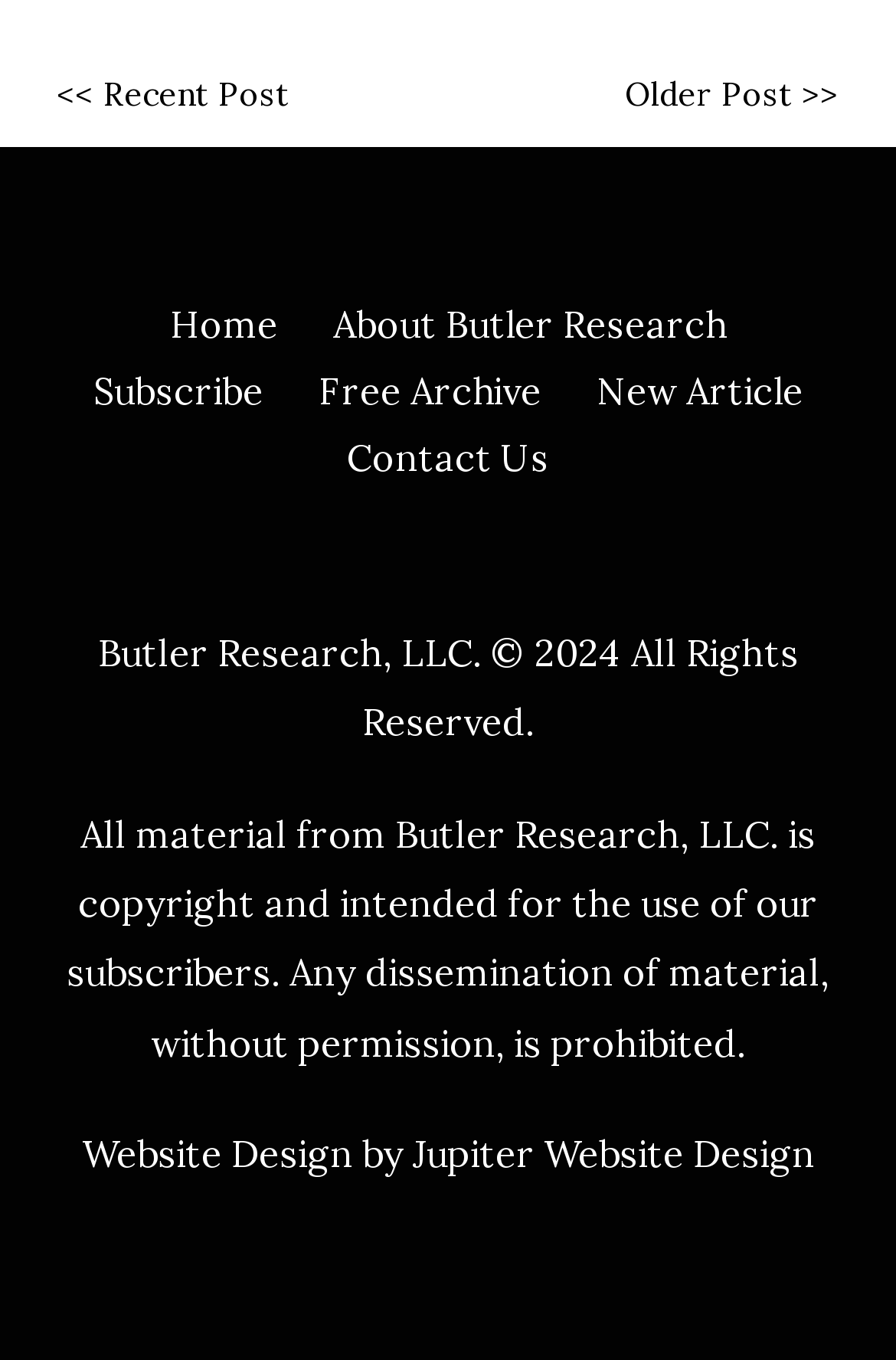Using the description "Contact Us", locate and provide the bounding box of the UI element.

[0.387, 0.319, 0.613, 0.353]